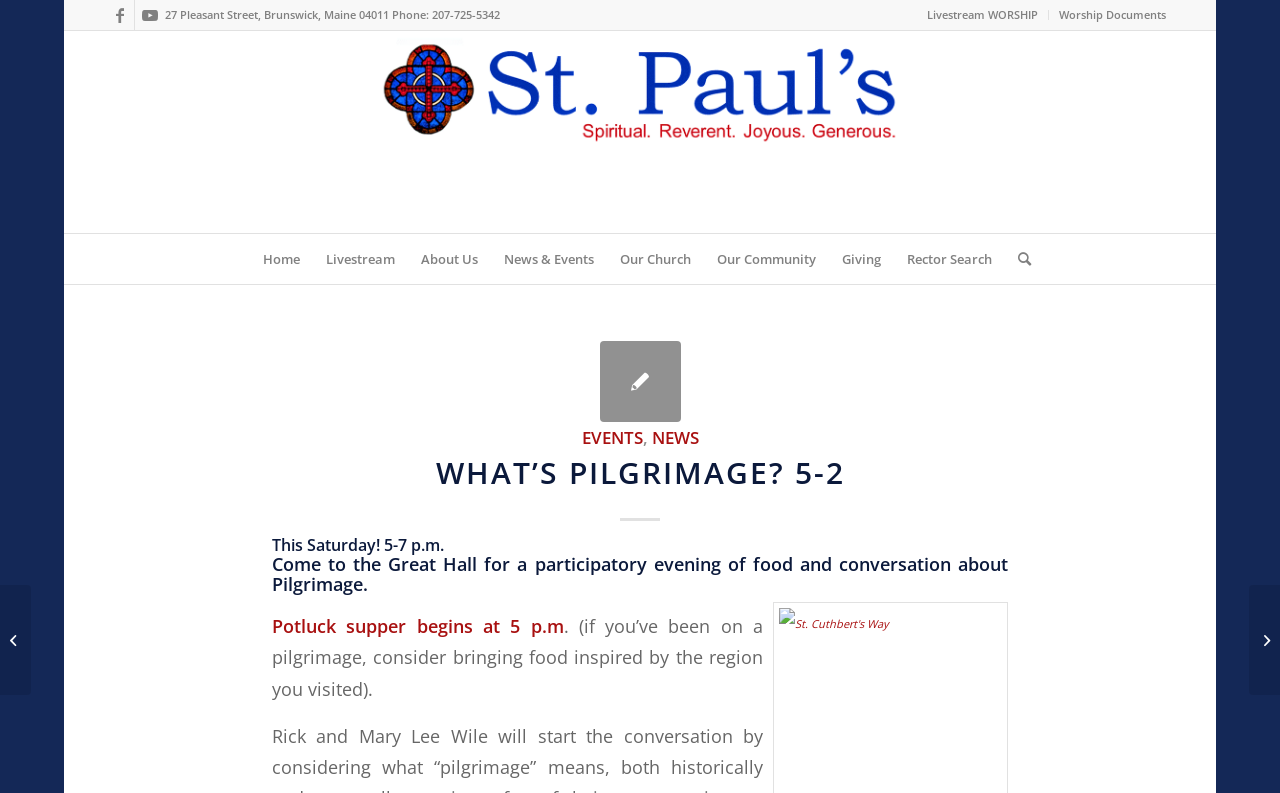What is the name of the event on this Saturday?
Examine the webpage screenshot and provide an in-depth answer to the question.

I inferred the event name by reading the heading elements with the bounding box coordinates [0.212, 0.678, 0.787, 0.7] and [0.212, 0.7, 0.787, 0.75] which mention the event details.